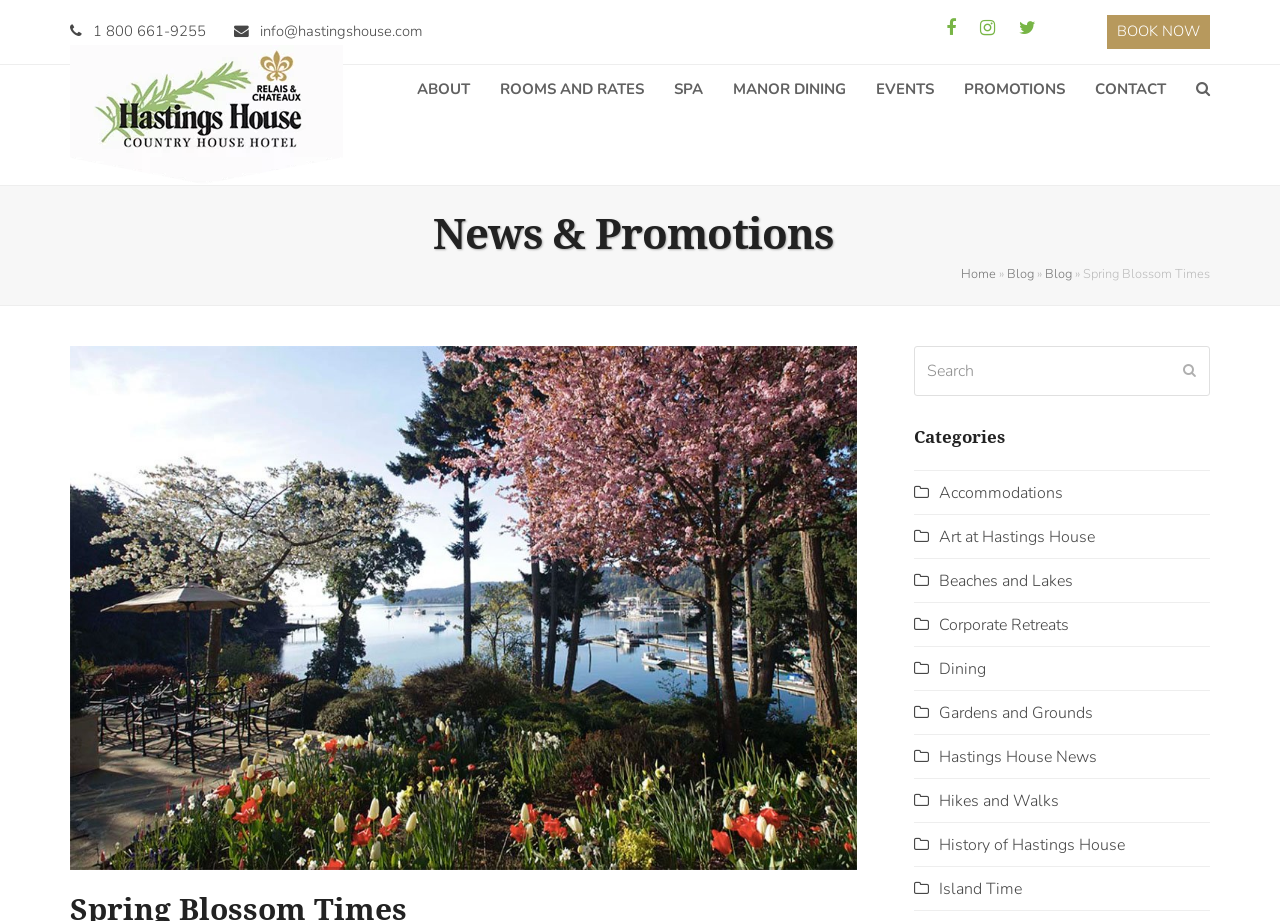Identify the bounding box coordinates of the section to be clicked to complete the task described by the following instruction: "Call the hotel". The coordinates should be four float numbers between 0 and 1, formatted as [left, top, right, bottom].

[0.073, 0.023, 0.161, 0.045]